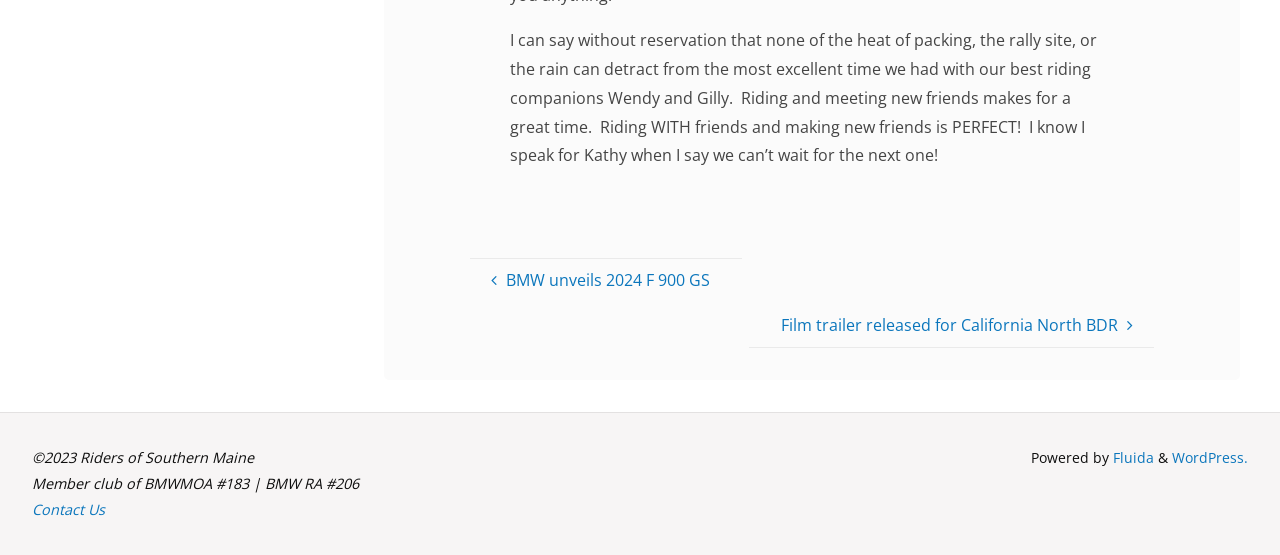Locate the bounding box of the UI element described by: "Contact Us" in the given webpage screenshot.

[0.025, 0.9, 0.082, 0.935]